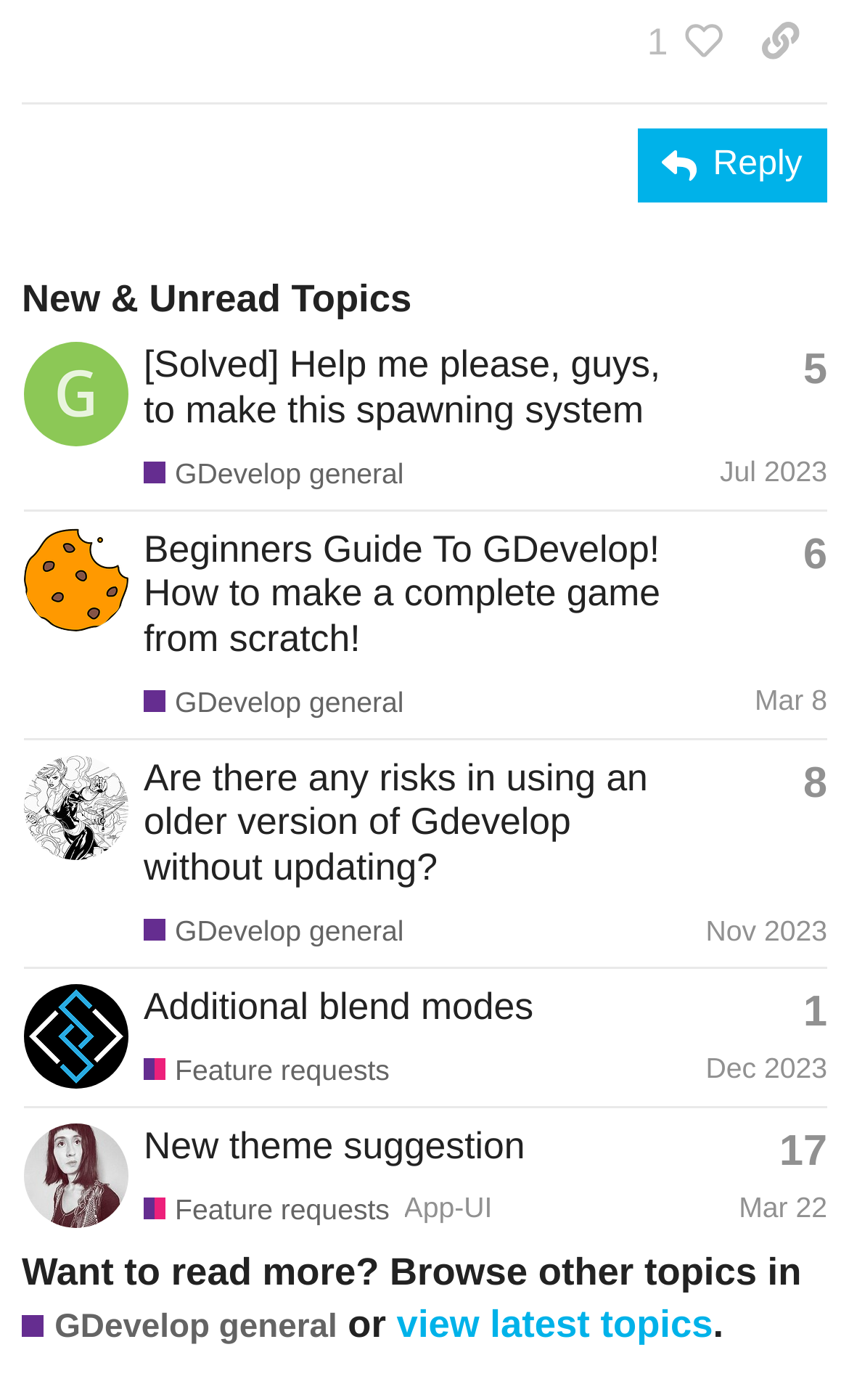Locate the bounding box coordinates of the area that needs to be clicked to fulfill the following instruction: "Browse other topics in GDevelop general". The coordinates should be in the format of four float numbers between 0 and 1, namely [left, top, right, bottom].

[0.026, 0.932, 0.397, 0.965]